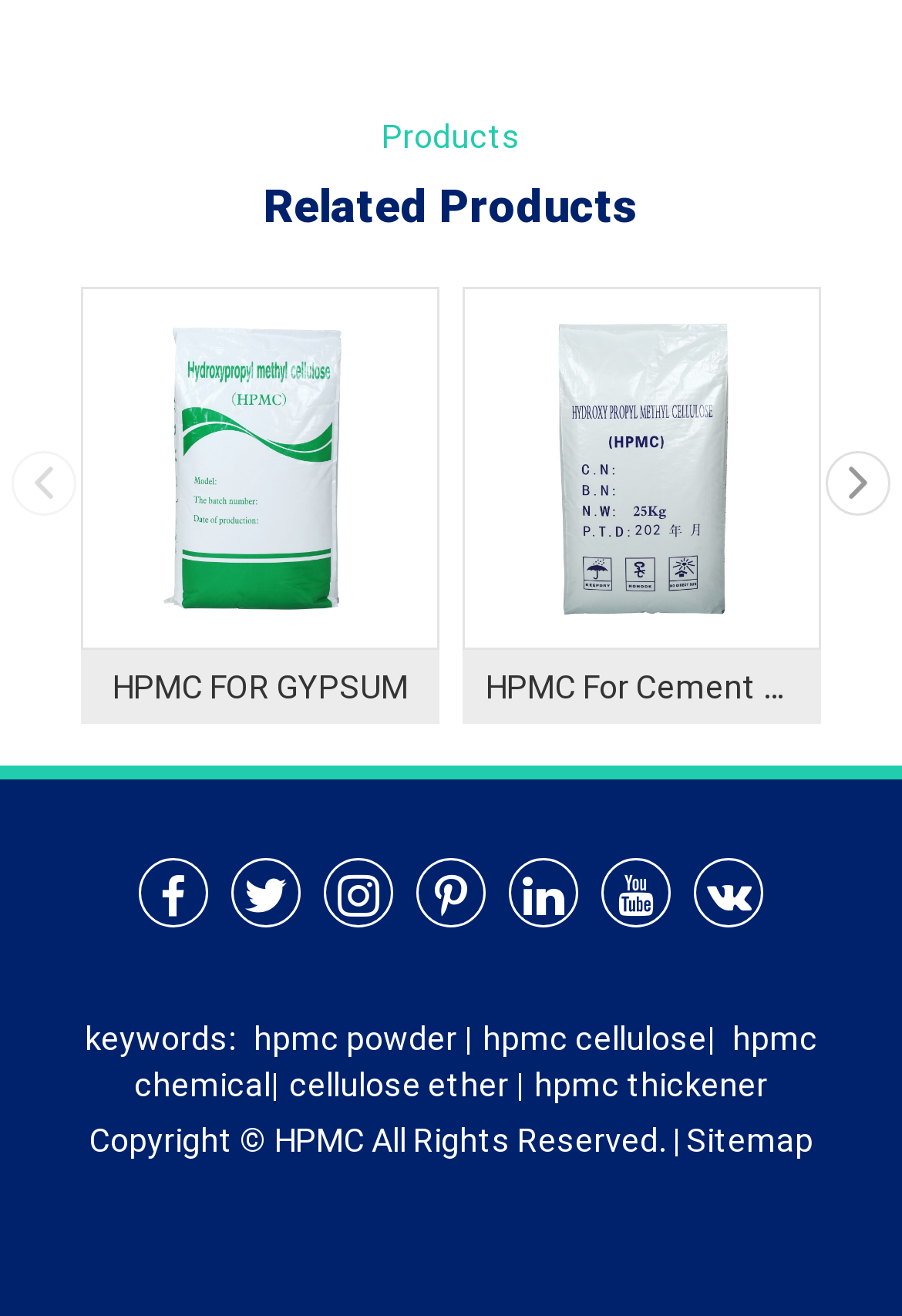Please specify the bounding box coordinates of the element that should be clicked to execute the given instruction: 'Go to next slide'. Ensure the coordinates are four float numbers between 0 and 1, expressed as [left, top, right, bottom].

[0.915, 0.342, 0.987, 0.391]